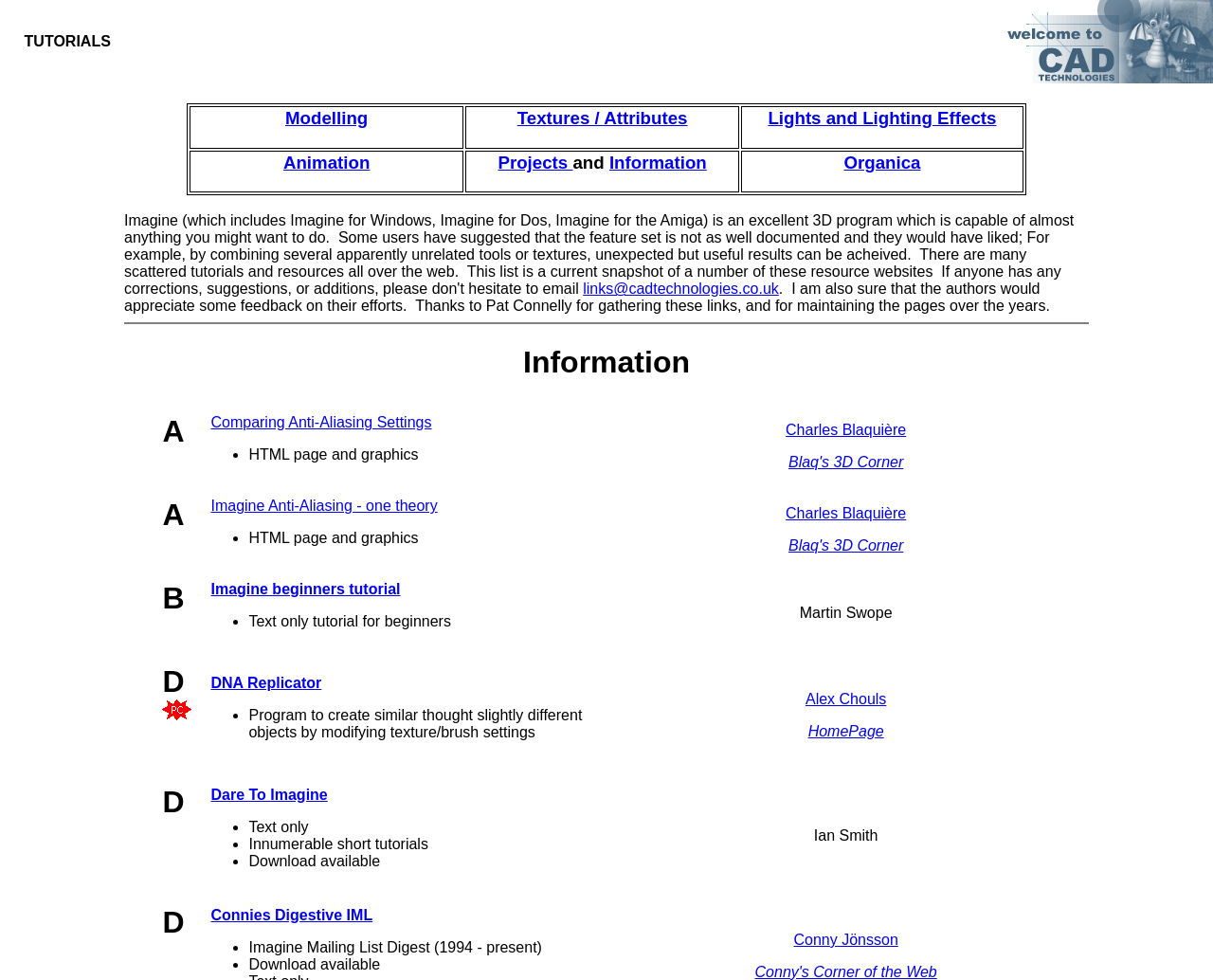Please locate the bounding box coordinates of the element's region that needs to be clicked to follow the instruction: "Read about Imagine Anti-Aliasing - one theory". The bounding box coordinates should be provided as four float numbers between 0 and 1, i.e., [left, top, right, bottom].

[0.17, 0.503, 0.517, 0.579]